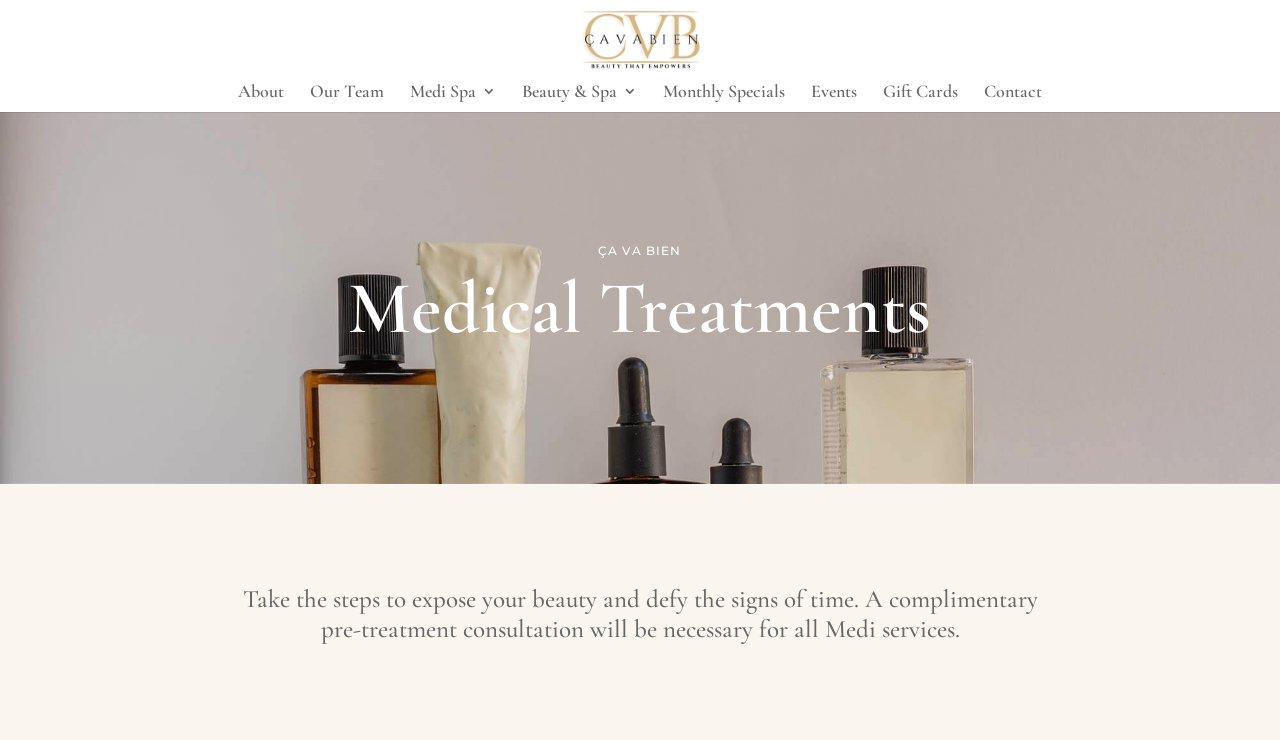Provide a brief response to the question using a single word or phrase: 
What is the theme of the webpage?

Medical Treatments